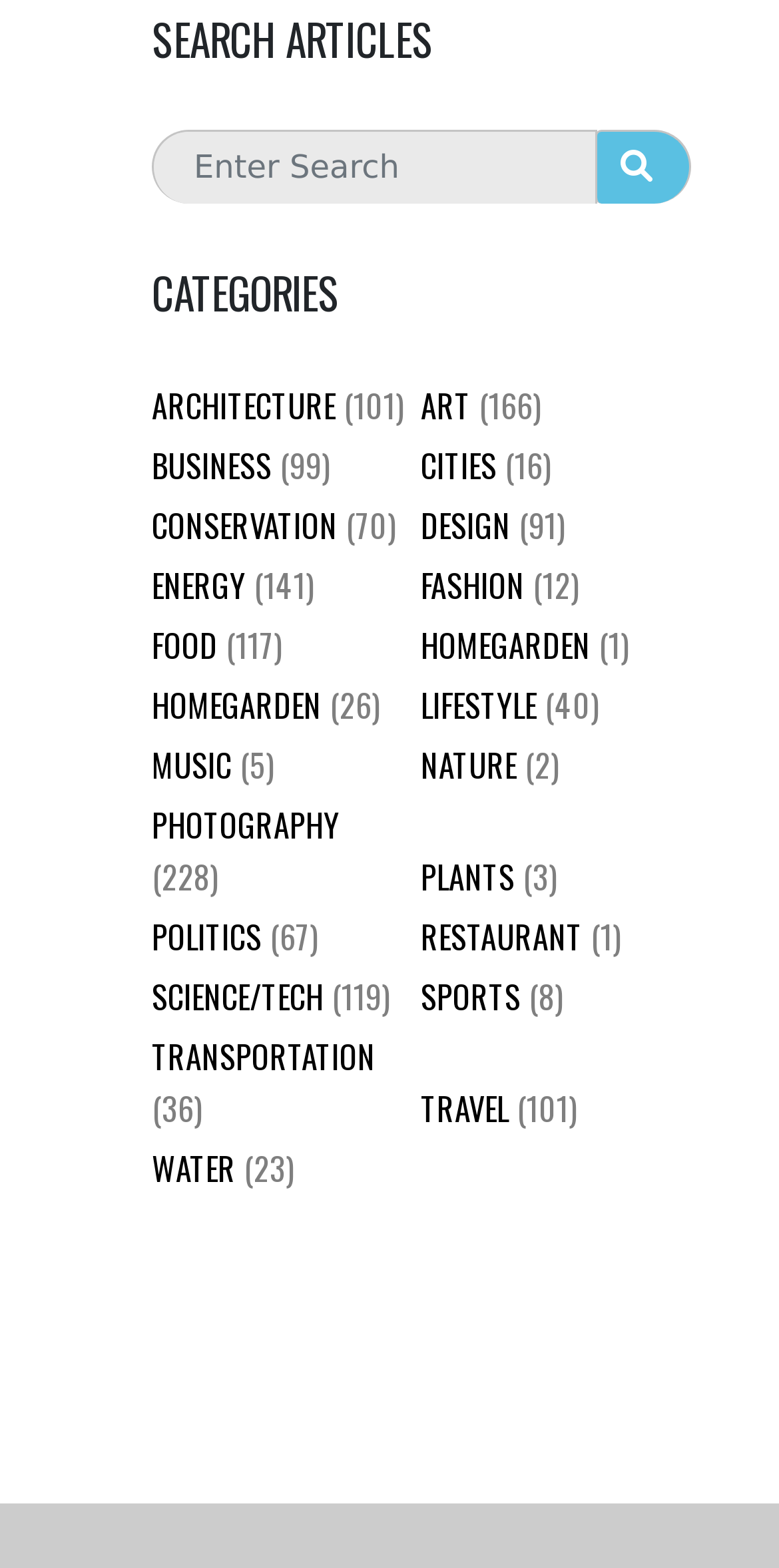Locate the bounding box coordinates of the area where you should click to accomplish the instruction: "Browse architecture articles".

[0.195, 0.244, 0.518, 0.274]